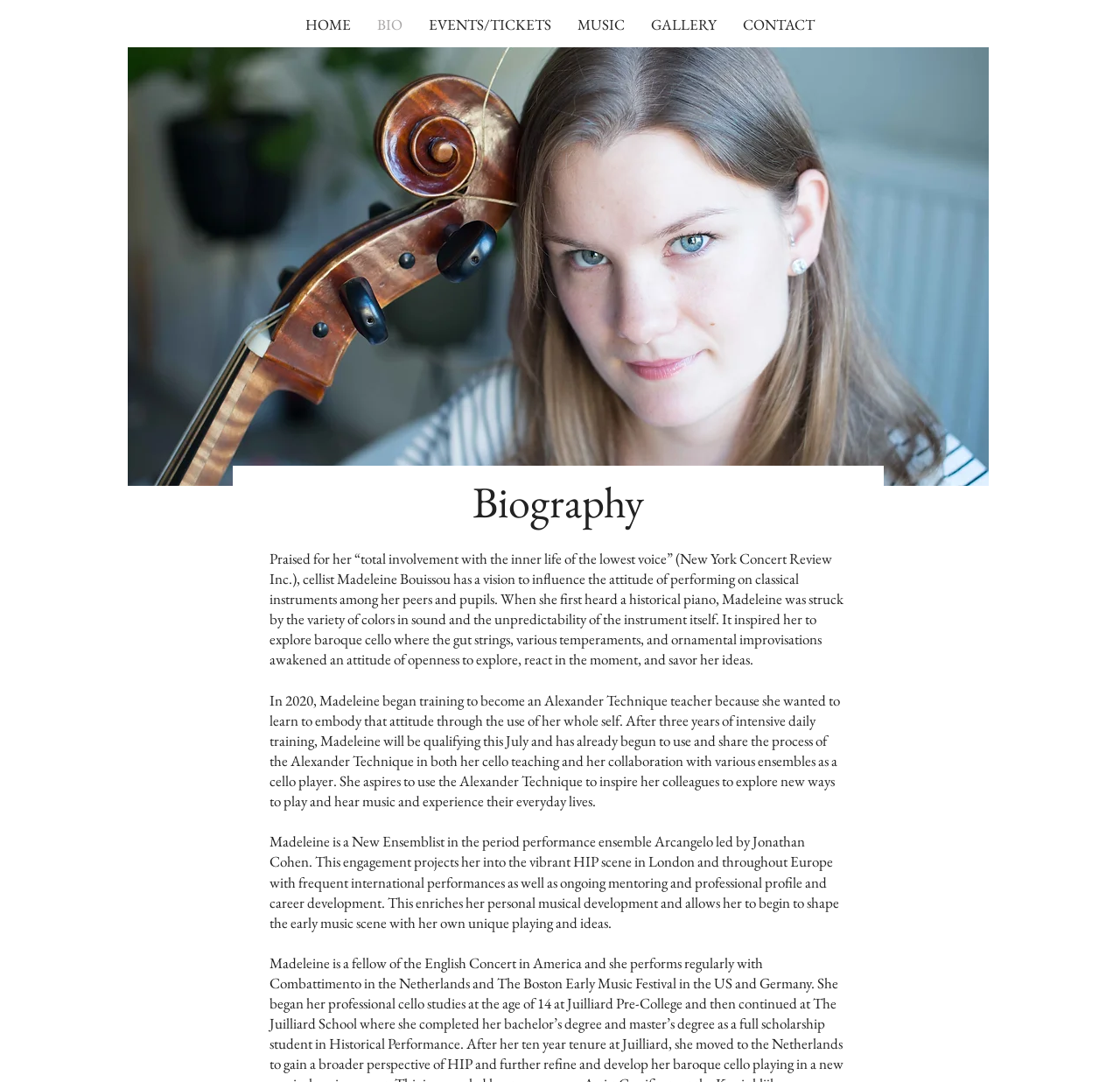Provide the bounding box coordinates for the UI element that is described as: "CONTACT".

[0.652, 0.008, 0.739, 0.037]